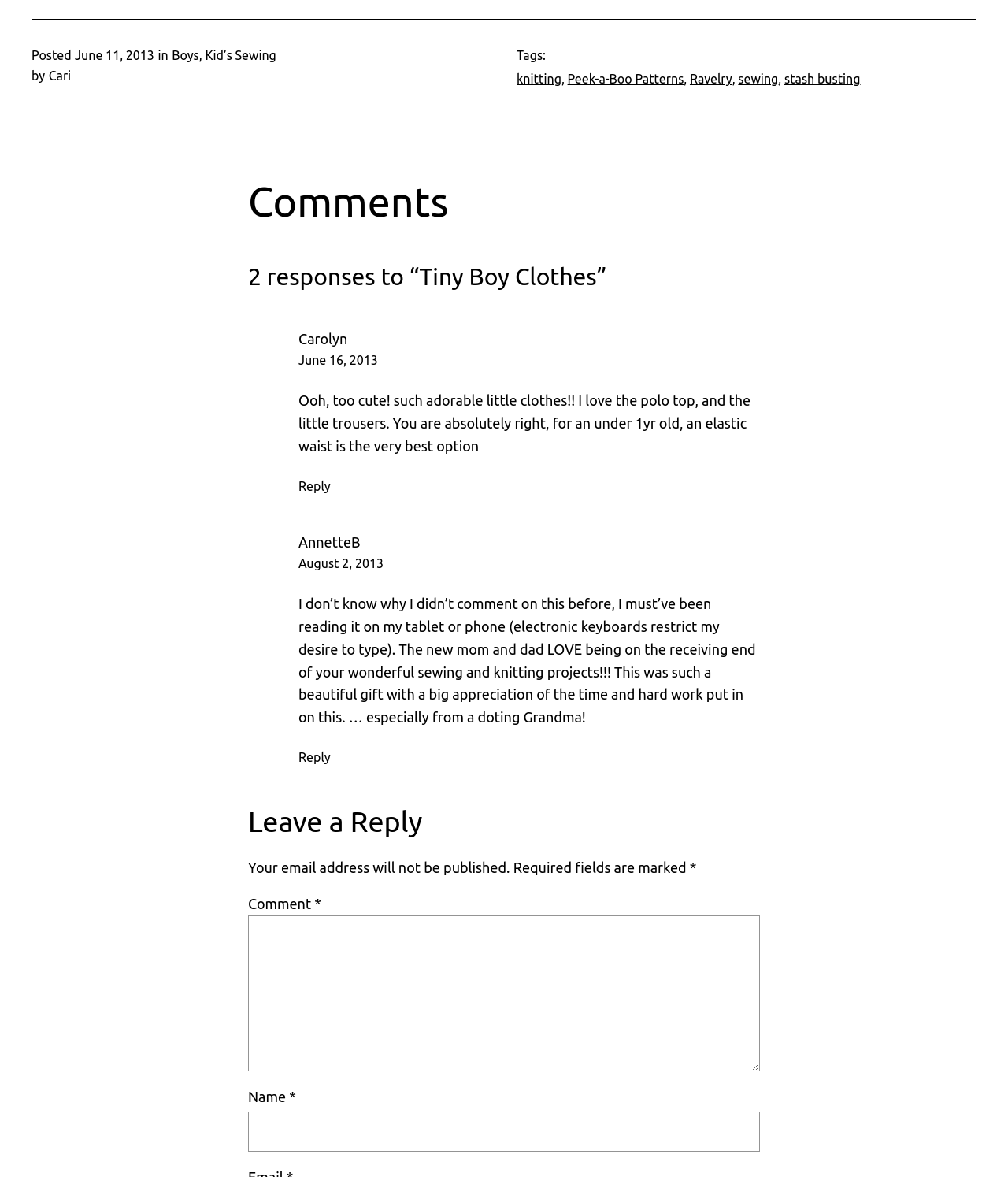Please give a concise answer to this question using a single word or phrase: 
Who is the author of the post?

Cari